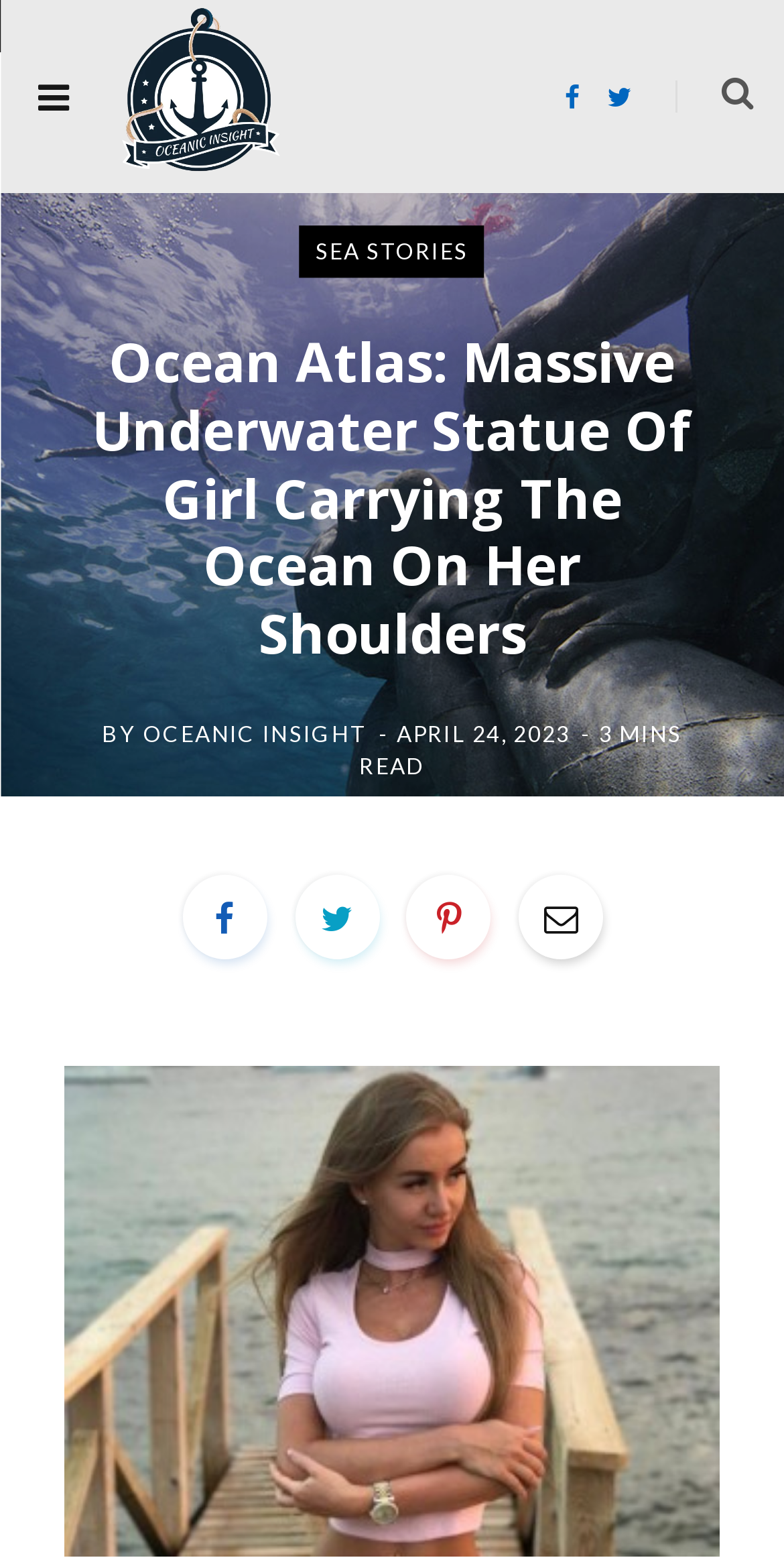Give the bounding box coordinates for this UI element: "Email". The coordinates should be four float numbers between 0 and 1, arranged as [left, top, right, bottom].

[0.662, 0.558, 0.77, 0.612]